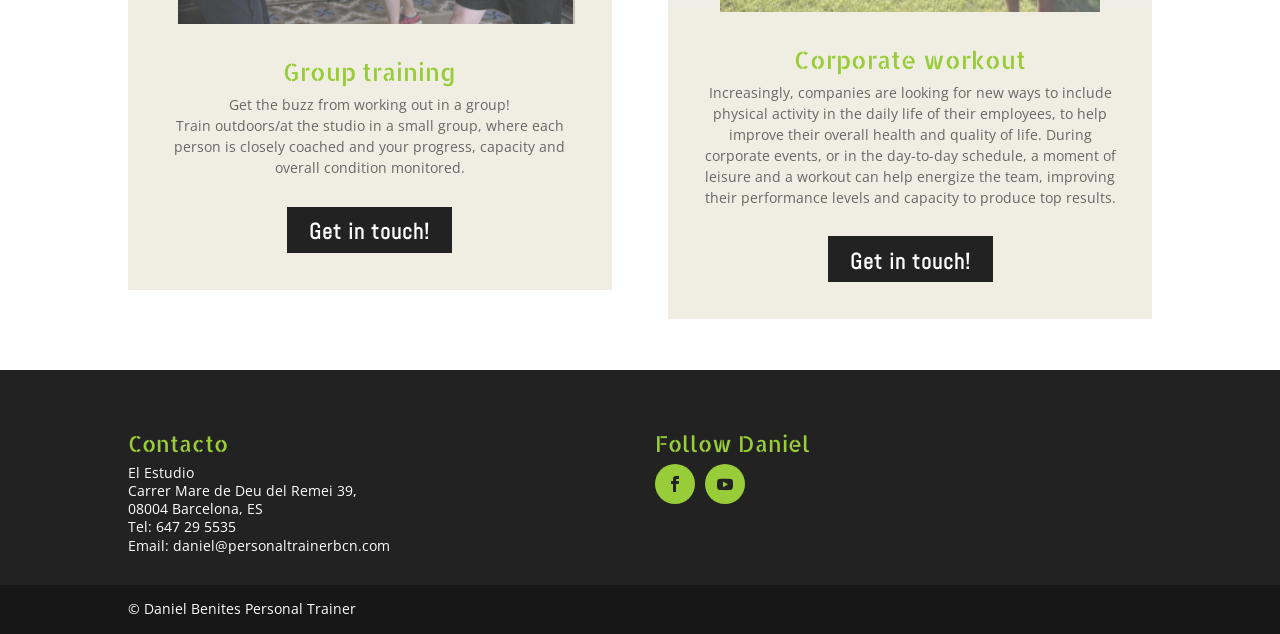From the image, can you give a detailed response to the question below:
How can you contact the personal trainer?

The webpage provides a phone number '647 29 5535' and an email address 'daniel@personaltrainerbcn.com' which suggests that you can contact the personal trainer through phone or email.